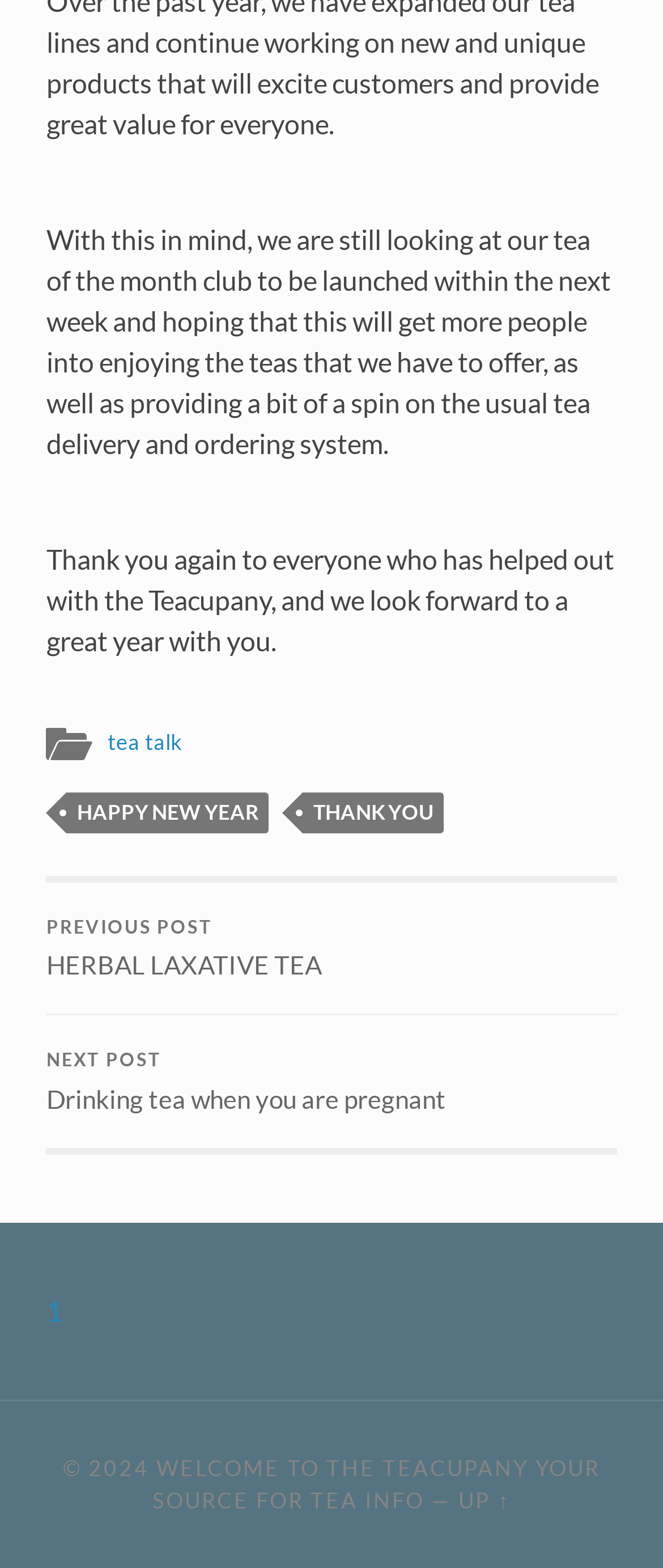Please find and report the bounding box coordinates of the element to click in order to perform the following action: "Search for products". The coordinates should be expressed as four float numbers between 0 and 1, in the format [left, top, right, bottom].

None